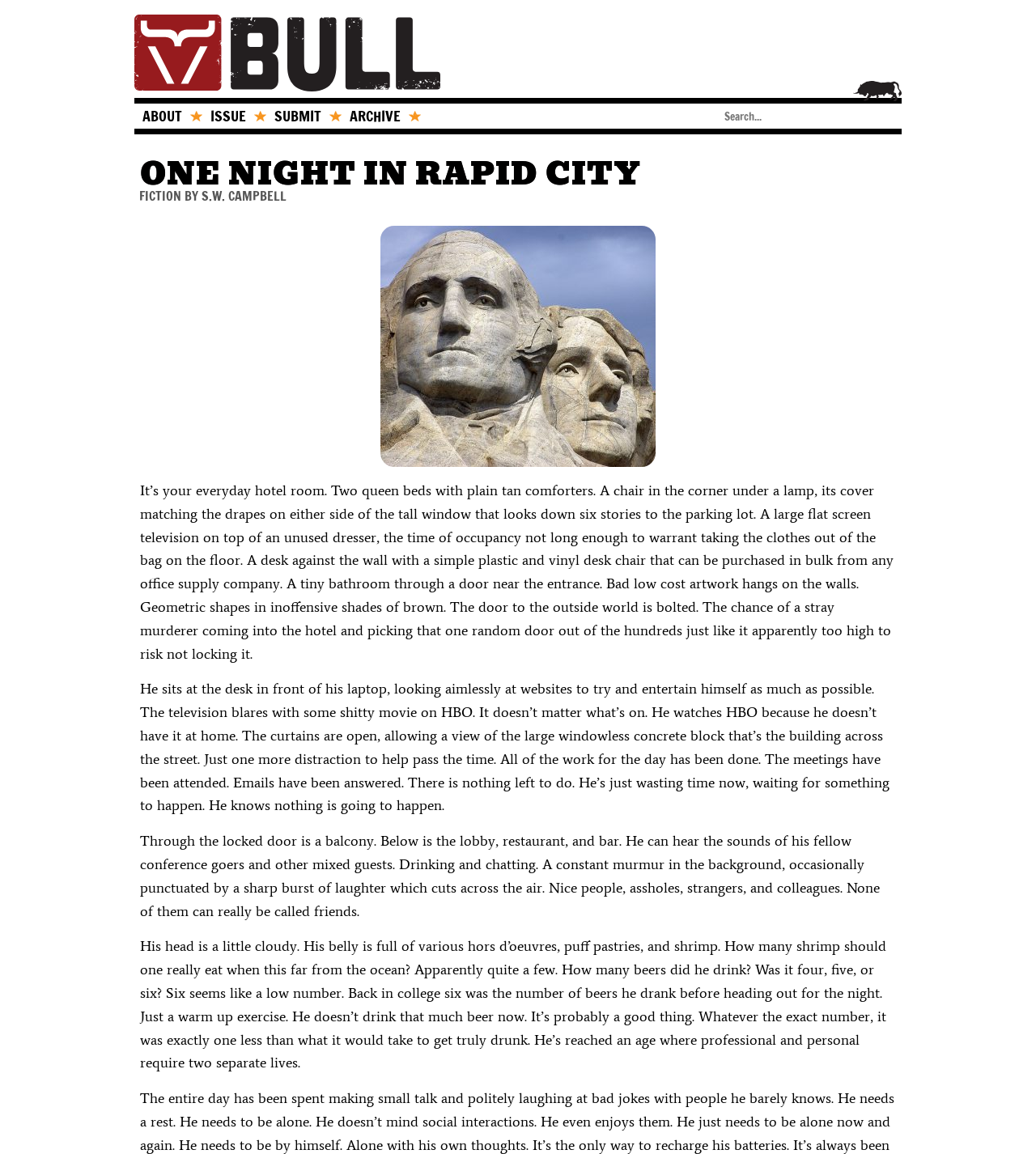Locate the bounding box coordinates of the area you need to click to fulfill this instruction: 'View the One Night In Rapid City story'. The coordinates must be in the form of four float numbers ranging from 0 to 1: [left, top, right, bottom].

[0.135, 0.196, 0.865, 0.405]